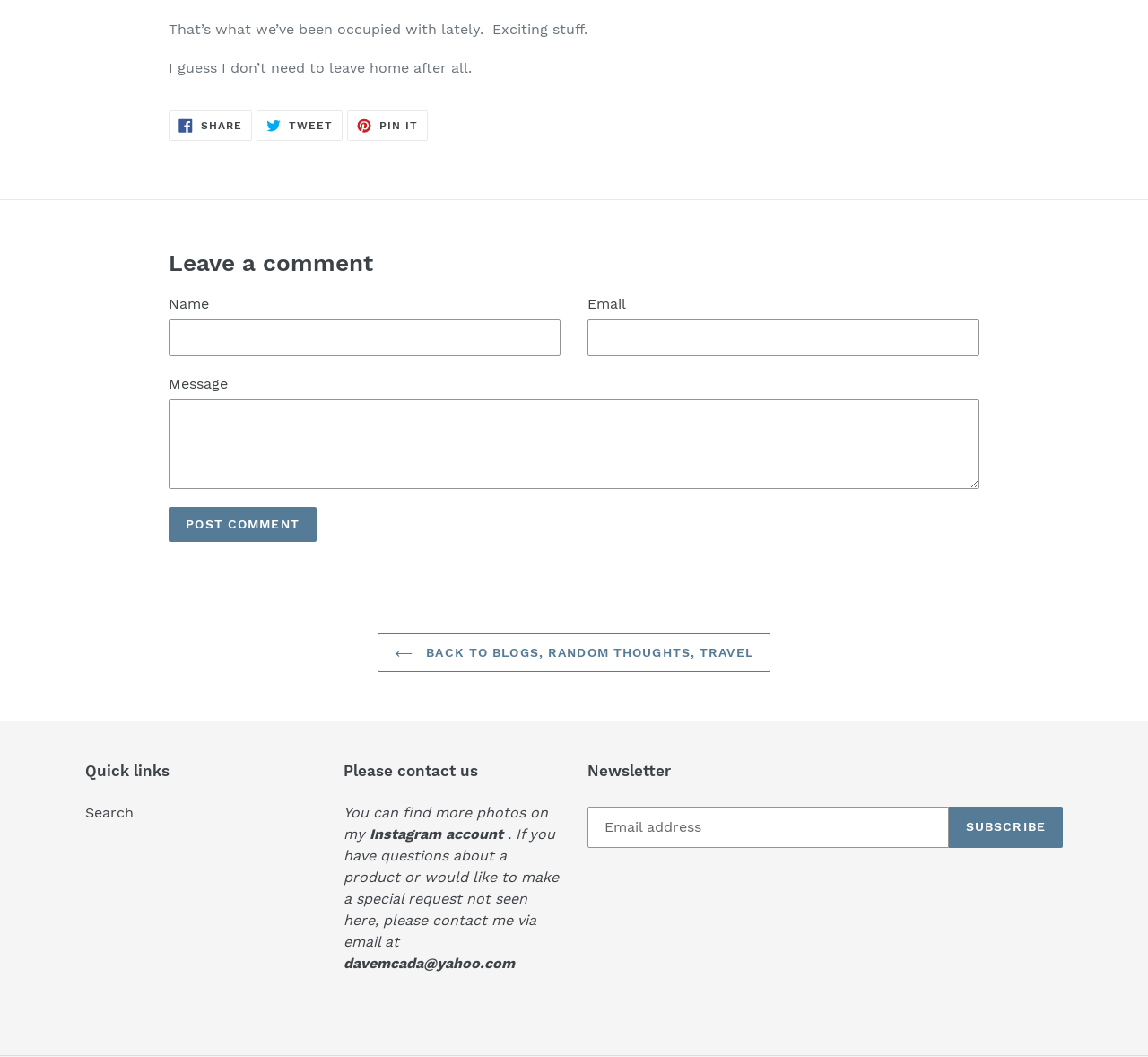Respond to the question below with a single word or phrase: What is the author's current occupation?

Unknown